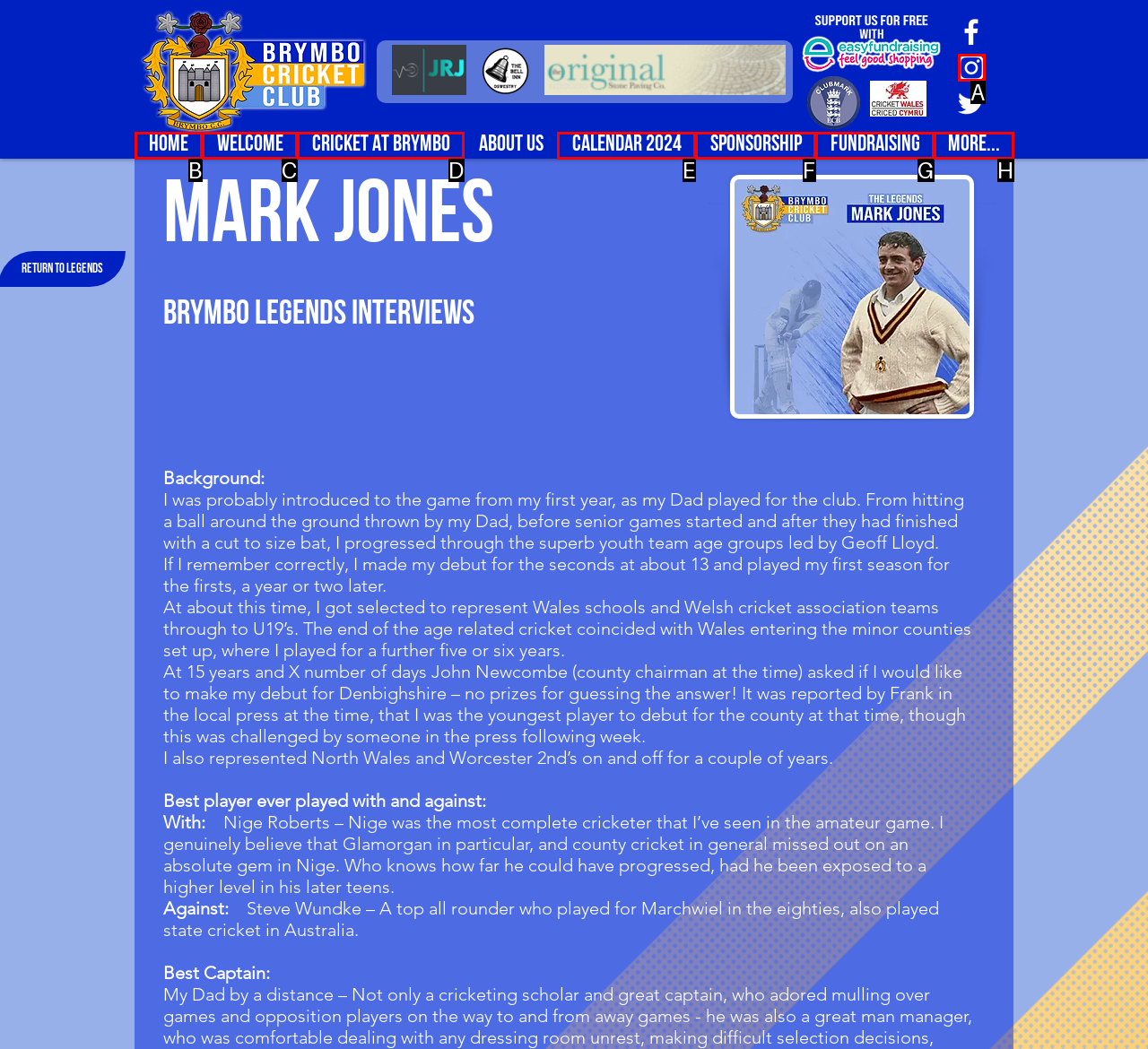Identify the UI element that best fits the description: Cricket At Brymbo
Respond with the letter representing the correct option.

D